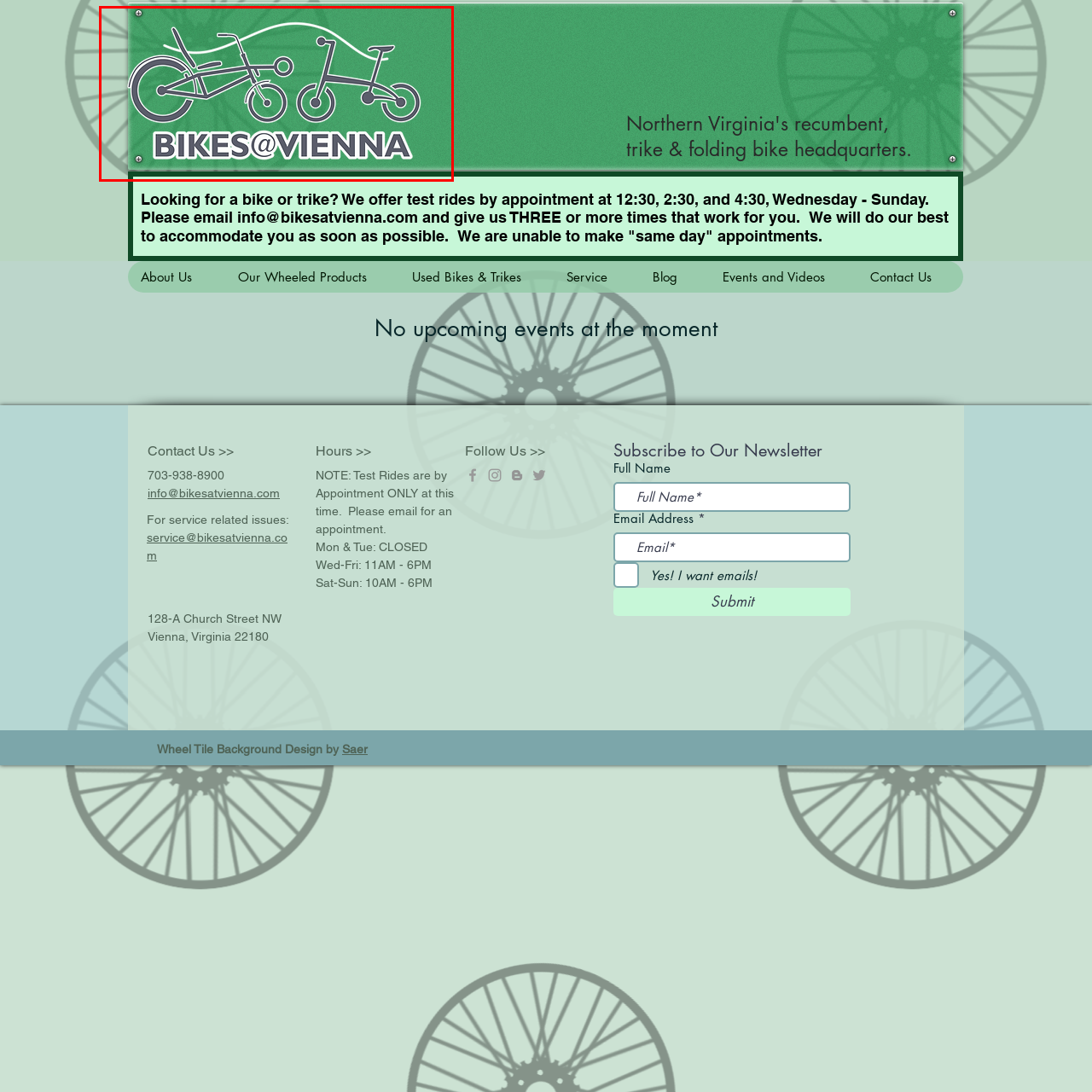How many types of bicycles are depicted in the logo?
Focus on the image inside the red bounding box and offer a thorough and detailed answer to the question.

The caption describes the logo as featuring three stylized bicycles, namely a recumbent bike, a standard-sized bicycle, and a folding bike, which represent the diverse range of wheeled products offered by the establishment.